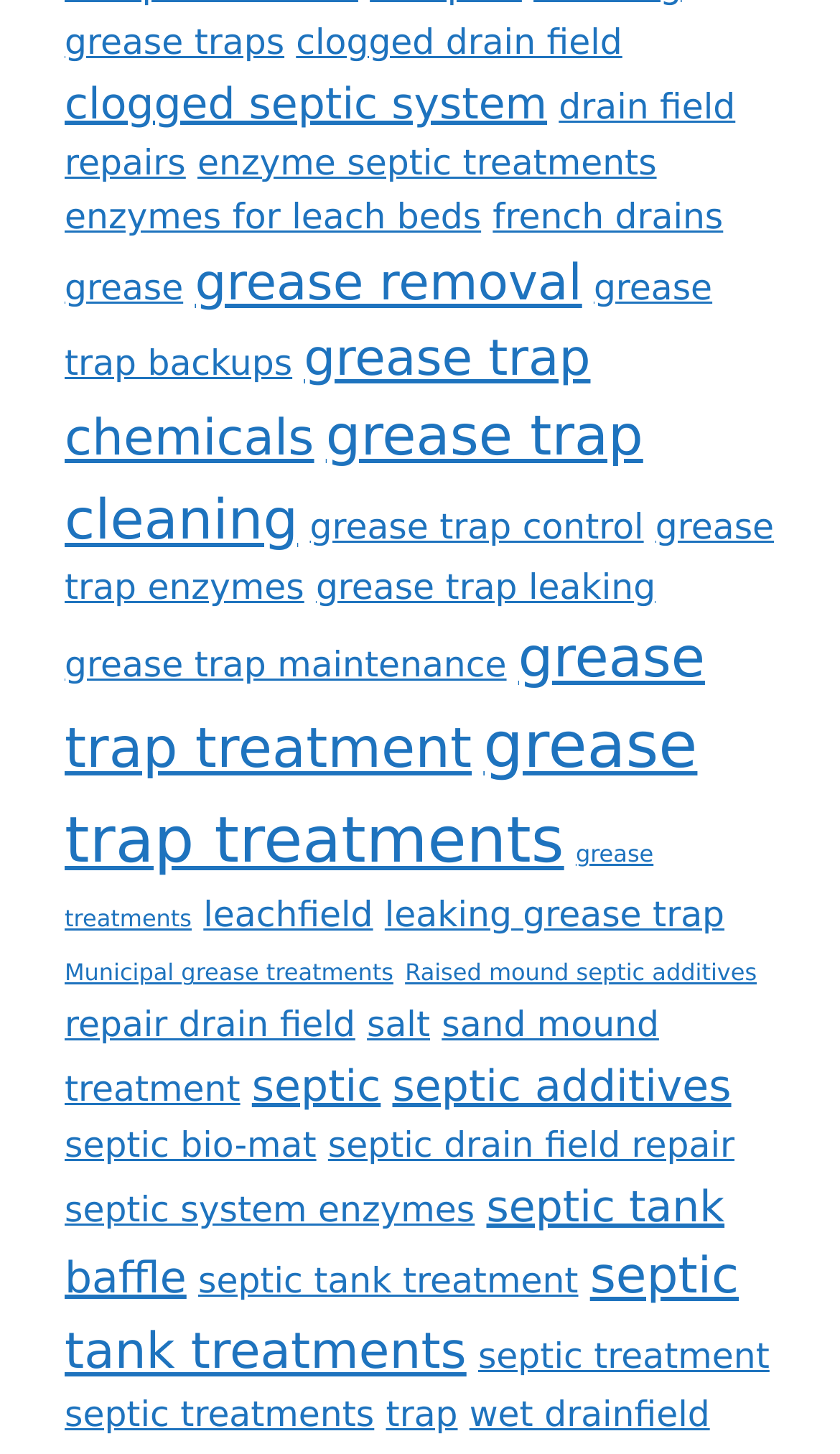What is the purpose of enzyme septic treatments?
Give a detailed and exhaustive answer to the question.

Although the webpage does not explicitly state the purpose, based on the context of septic systems and the presence of enzyme septic treatments, it can be inferred that the purpose is to treat septic systems.